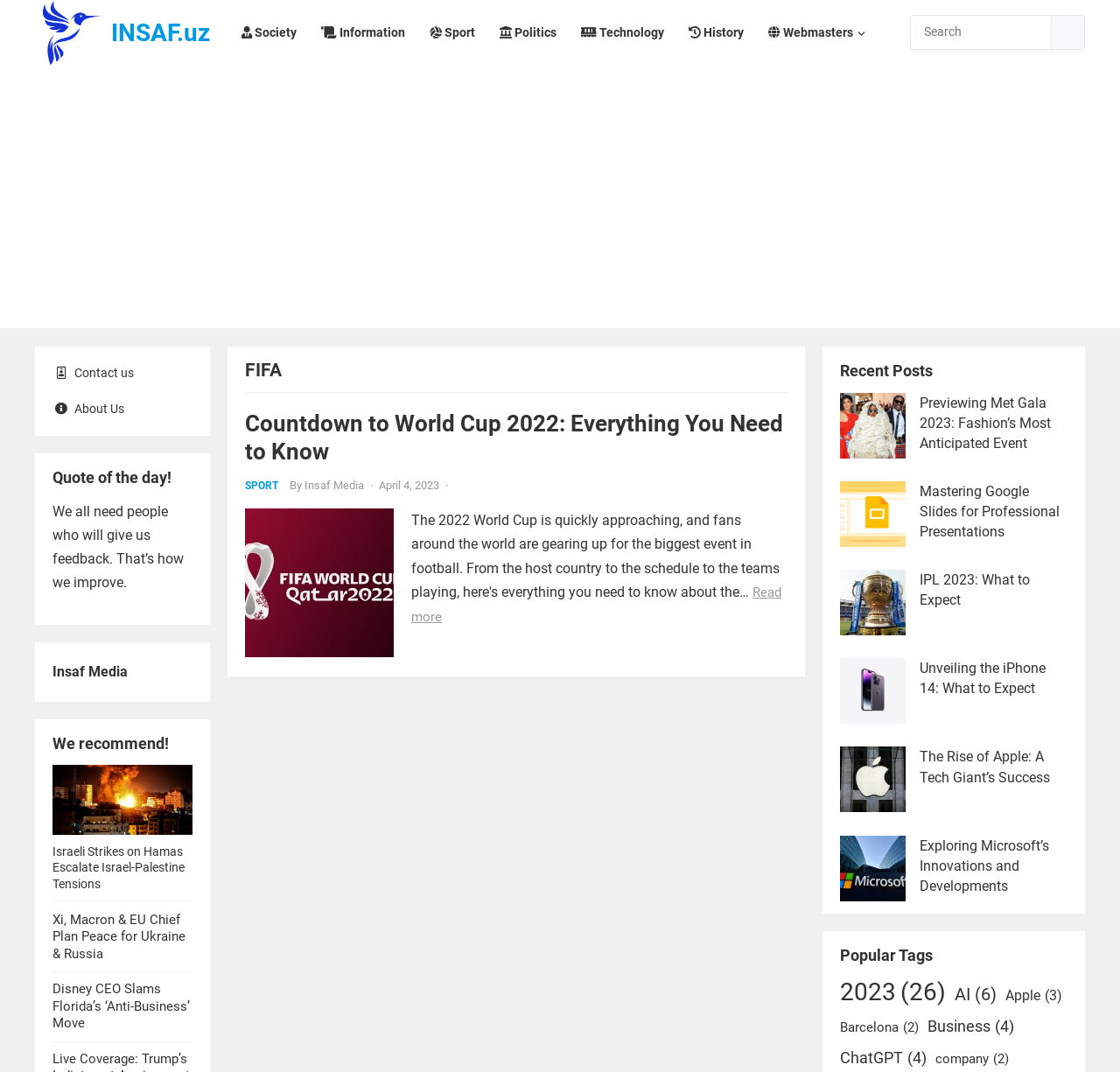What is the quote of the day?
Please look at the screenshot and answer in one word or a short phrase.

We all need people who will give us feedback.